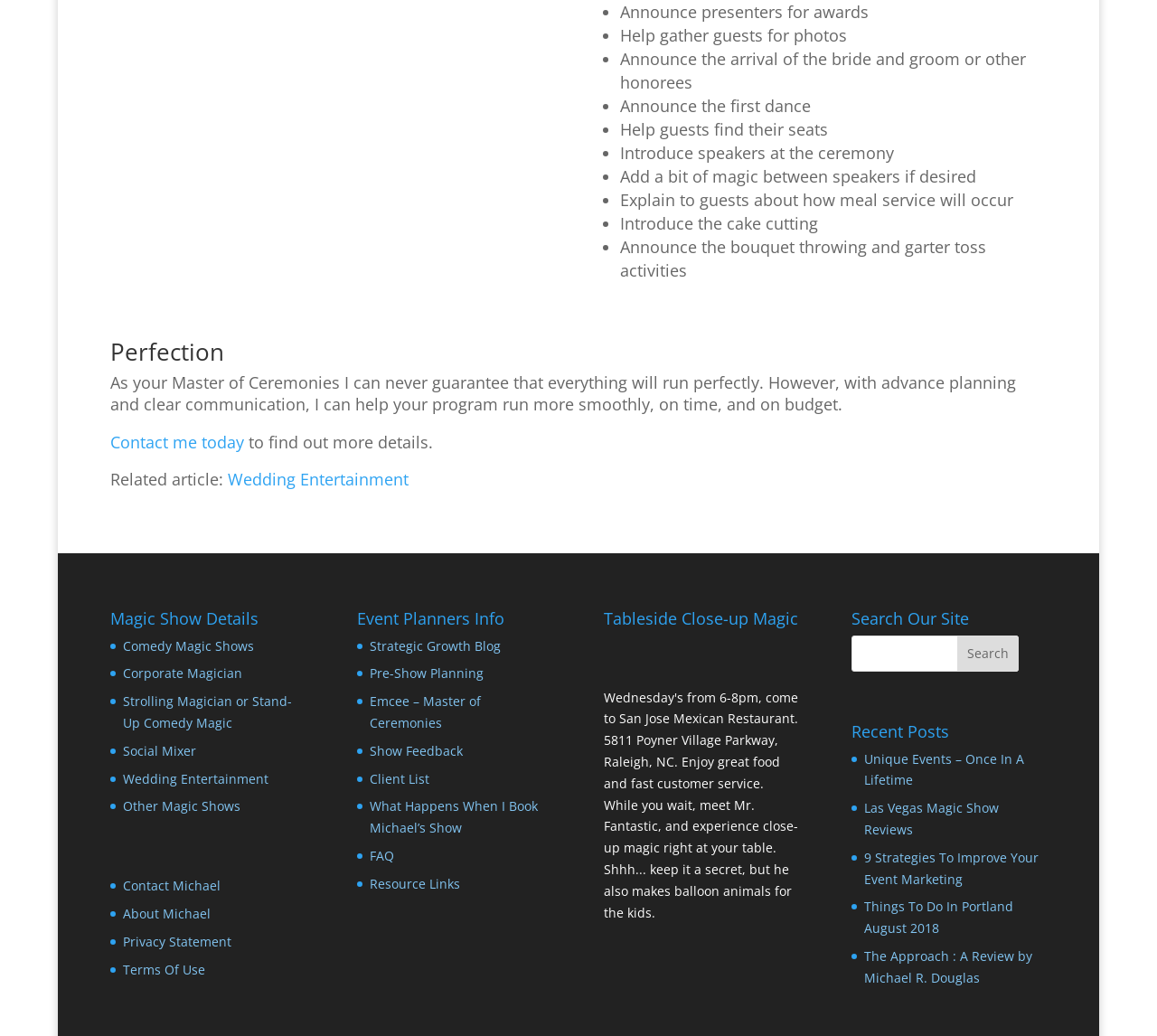Please find the bounding box for the following UI element description. Provide the coordinates in (top-left x, top-left y, bottom-right x, bottom-right y) format, with values between 0 and 1: Show Feedback

[0.32, 0.639, 0.4, 0.655]